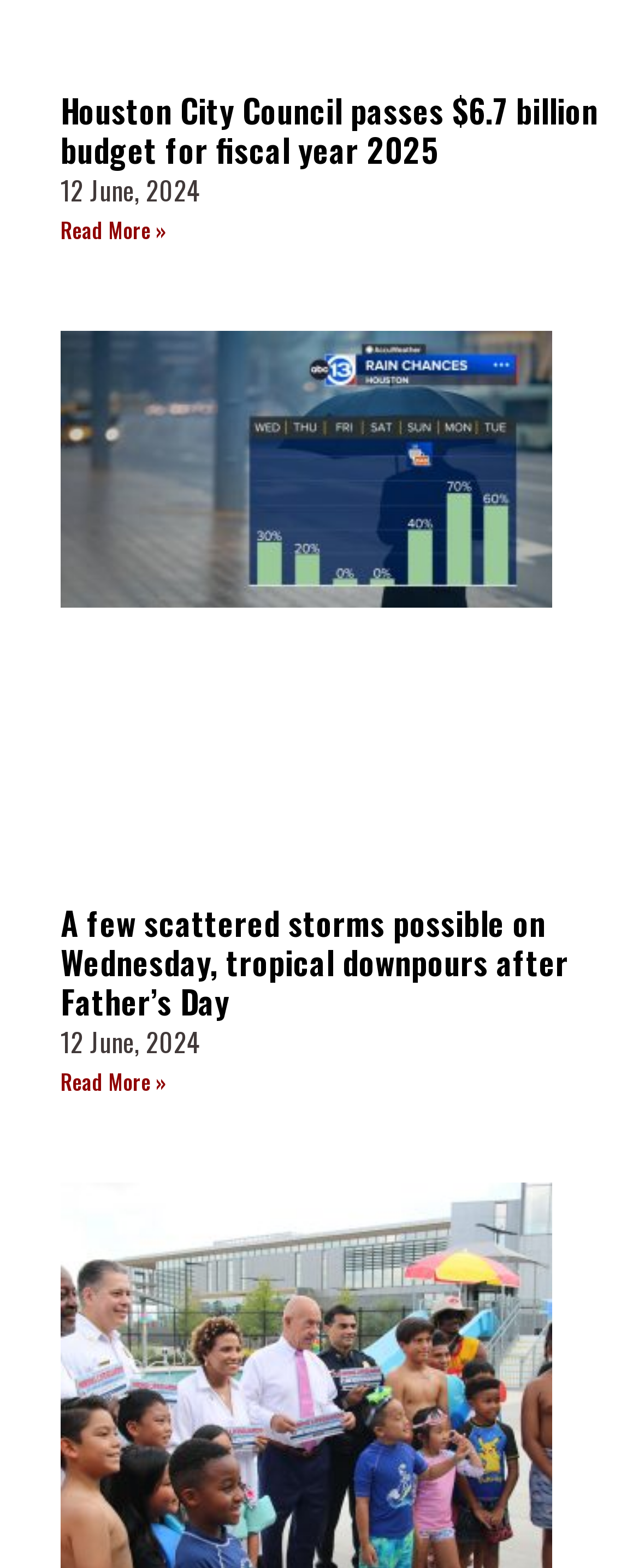What type of content is displayed in the graphic?
Could you please answer the question thoroughly and with as much detail as possible?

The answer can be found in the image element which is described as 'graphic of weather forecast'. This image is located below the first news article and is a visual representation of the weather forecast.